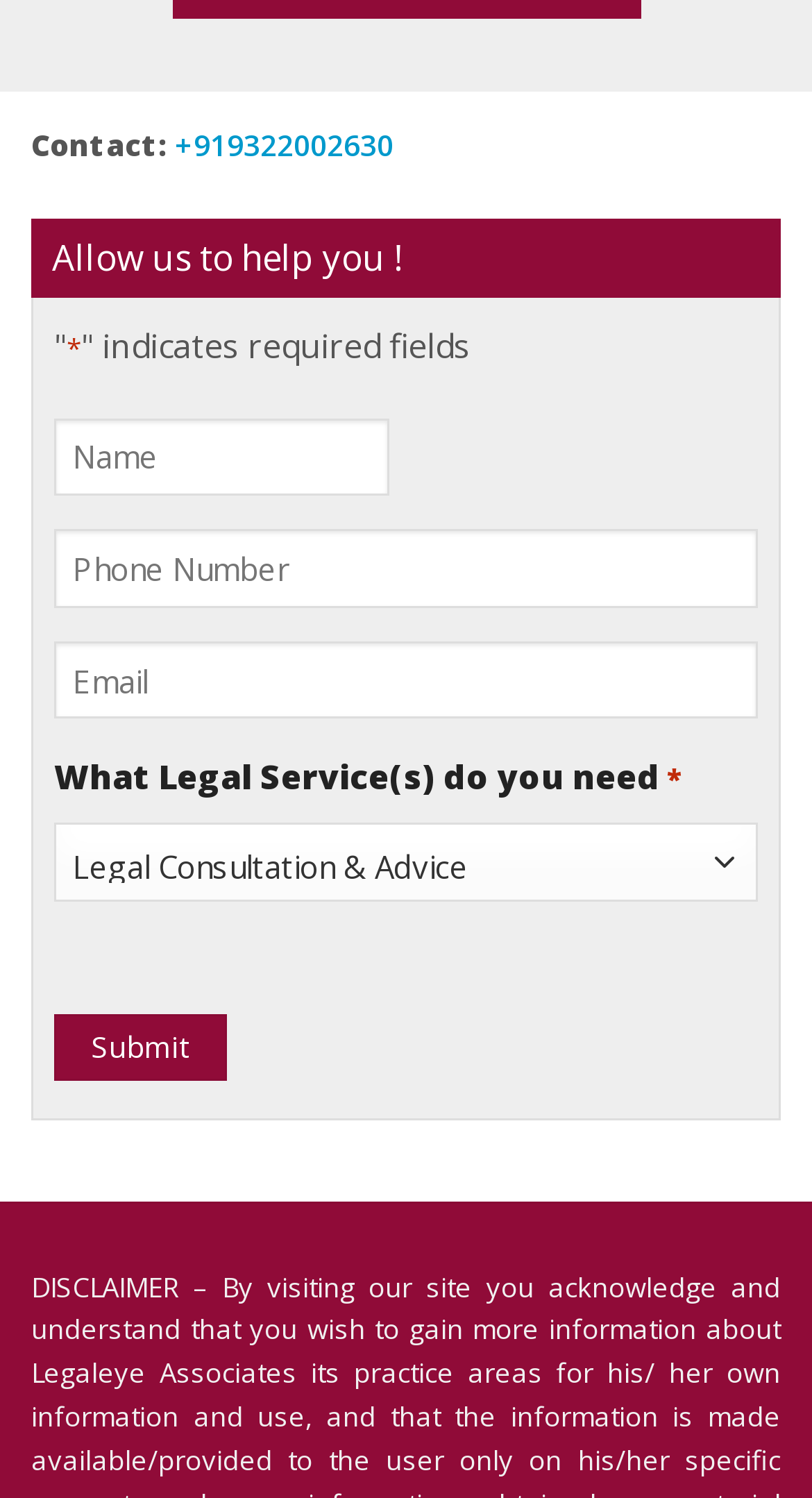How many fields are required to be filled?
Examine the webpage screenshot and provide an in-depth answer to the question.

The webpage has several fields that need to be filled, including 'Name', 'Phone Number', 'Email', and 'What Legal Service(s) do you need'. All of these fields are marked with an asterisk (*) indicating that they are required to be filled.